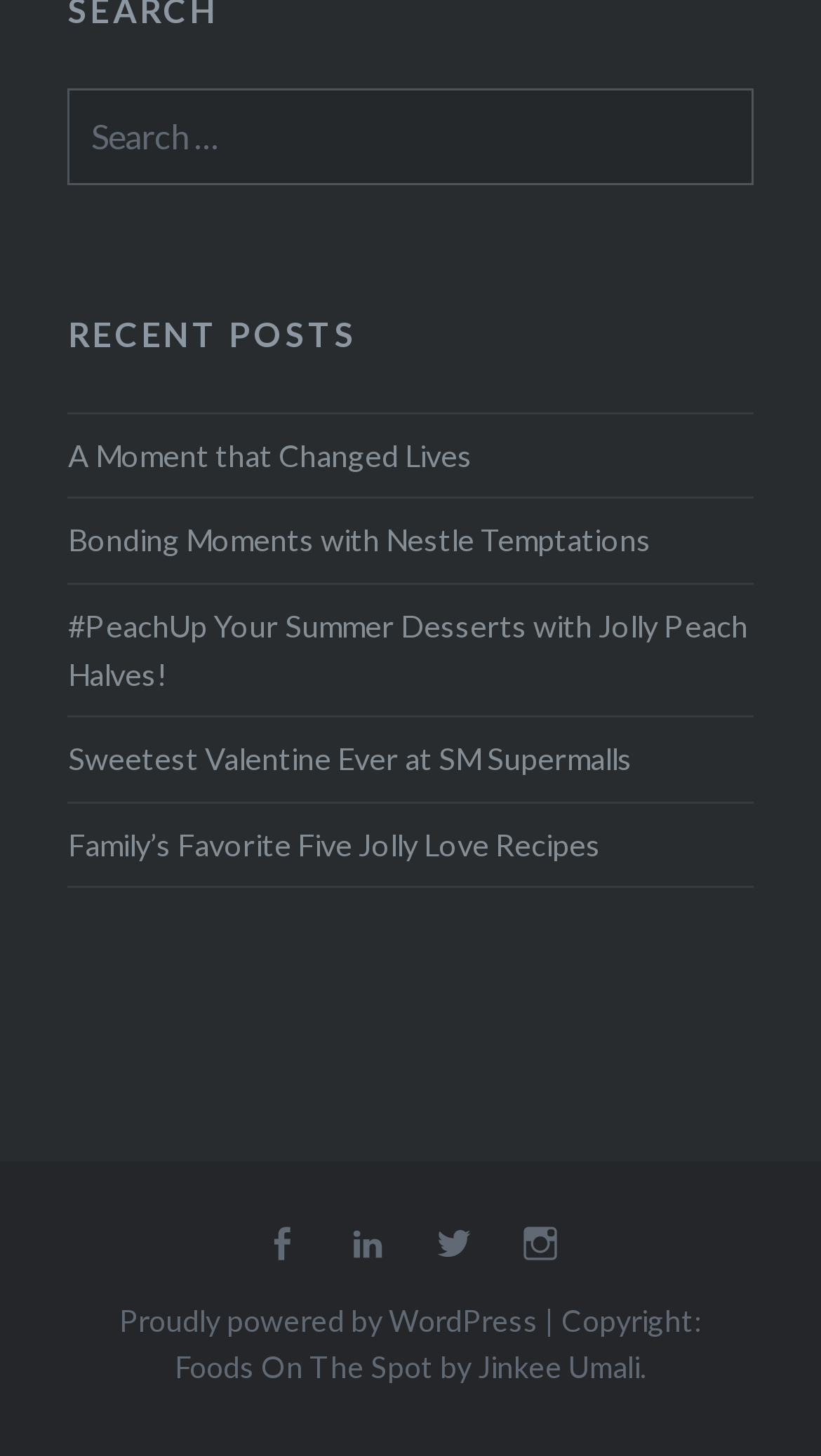Reply to the question below using a single word or brief phrase:
What is the platform used to power this website?

WordPress